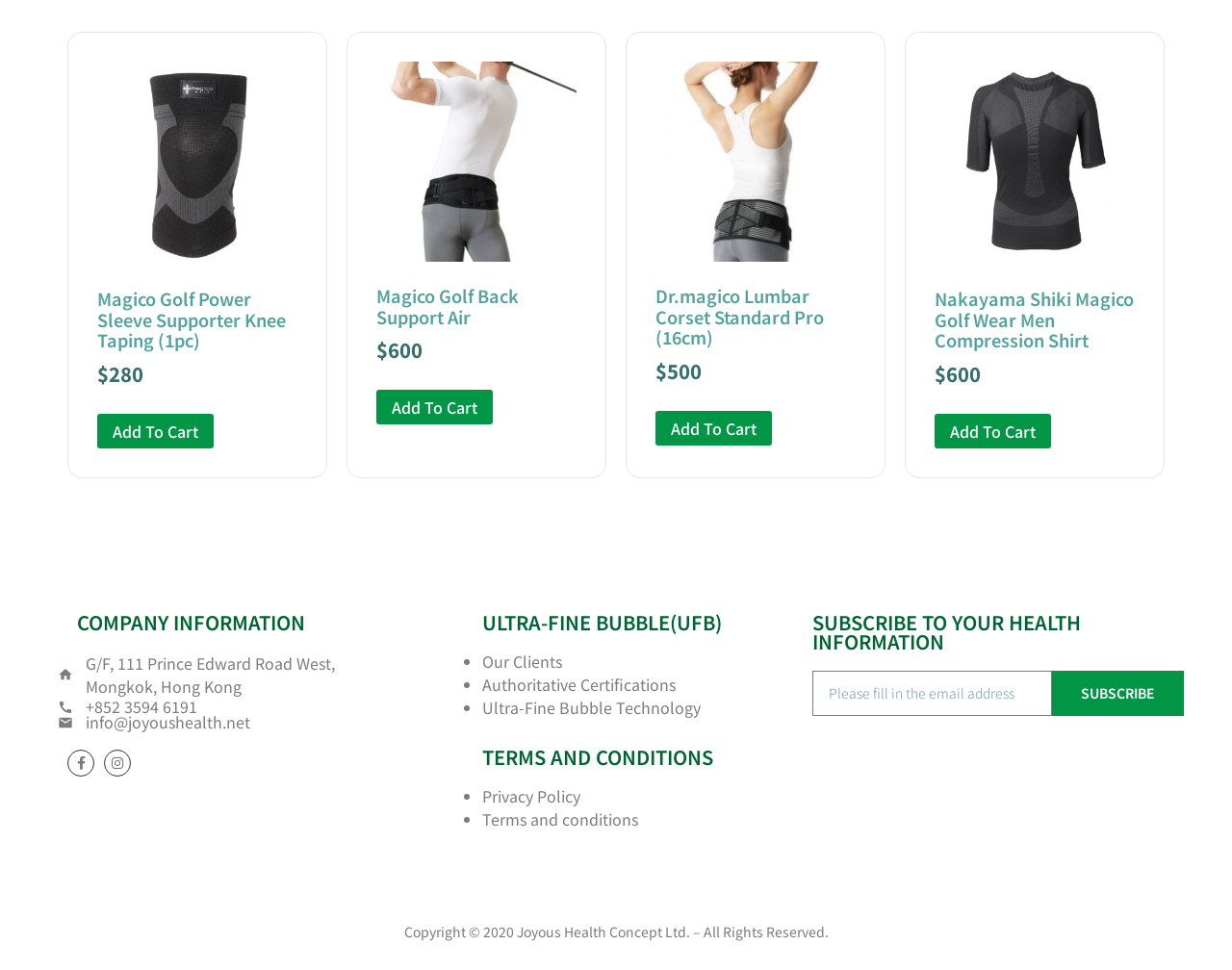Determine the bounding box coordinates of the clickable region to carry out the instruction: "View Ultra-Fine Bubble technology".

[0.391, 0.717, 0.569, 0.741]